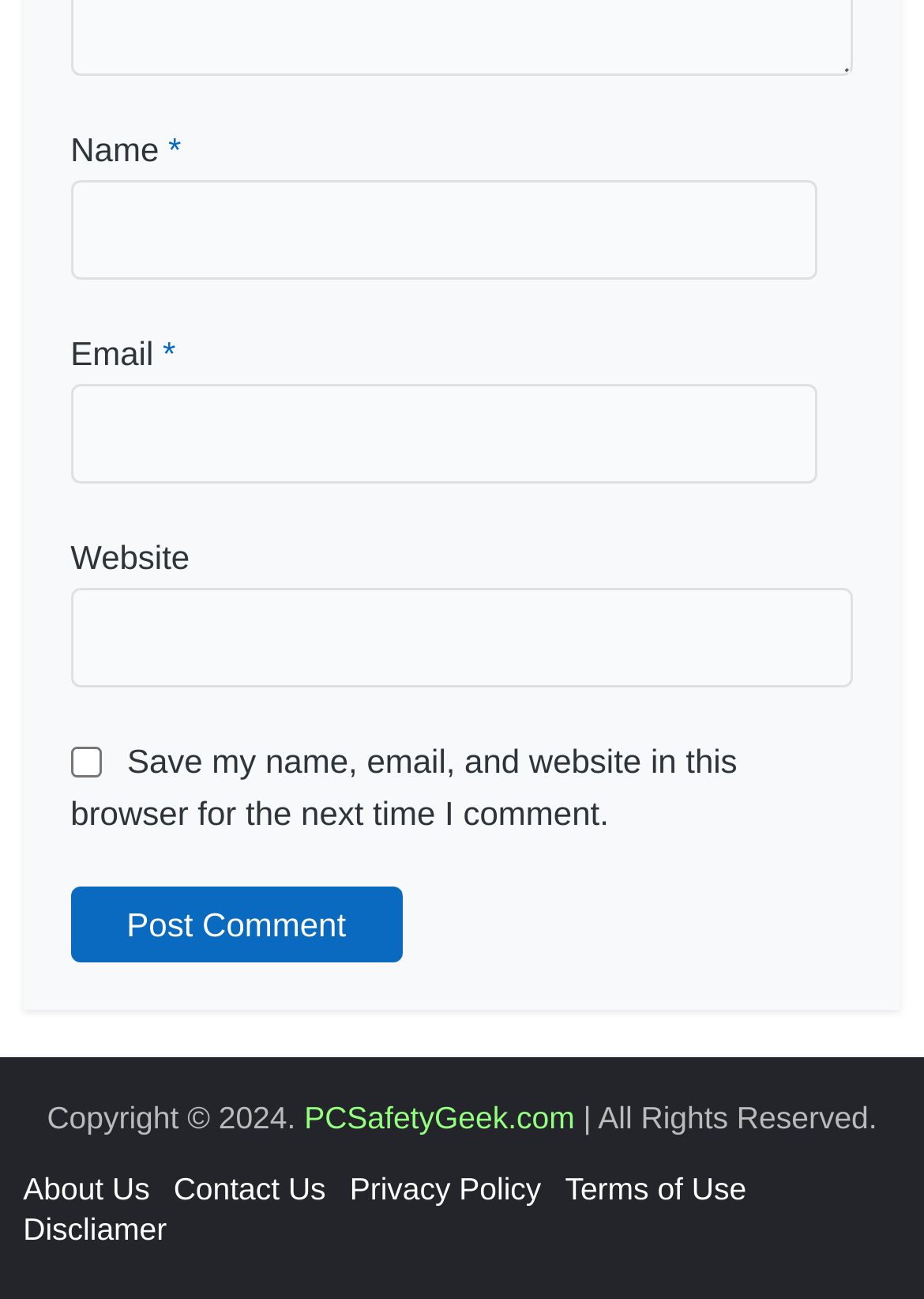What is the label of the checkbox?
Using the image, give a concise answer in the form of a single word or short phrase.

Save my name, email, and website in this browser for the next time I comment.